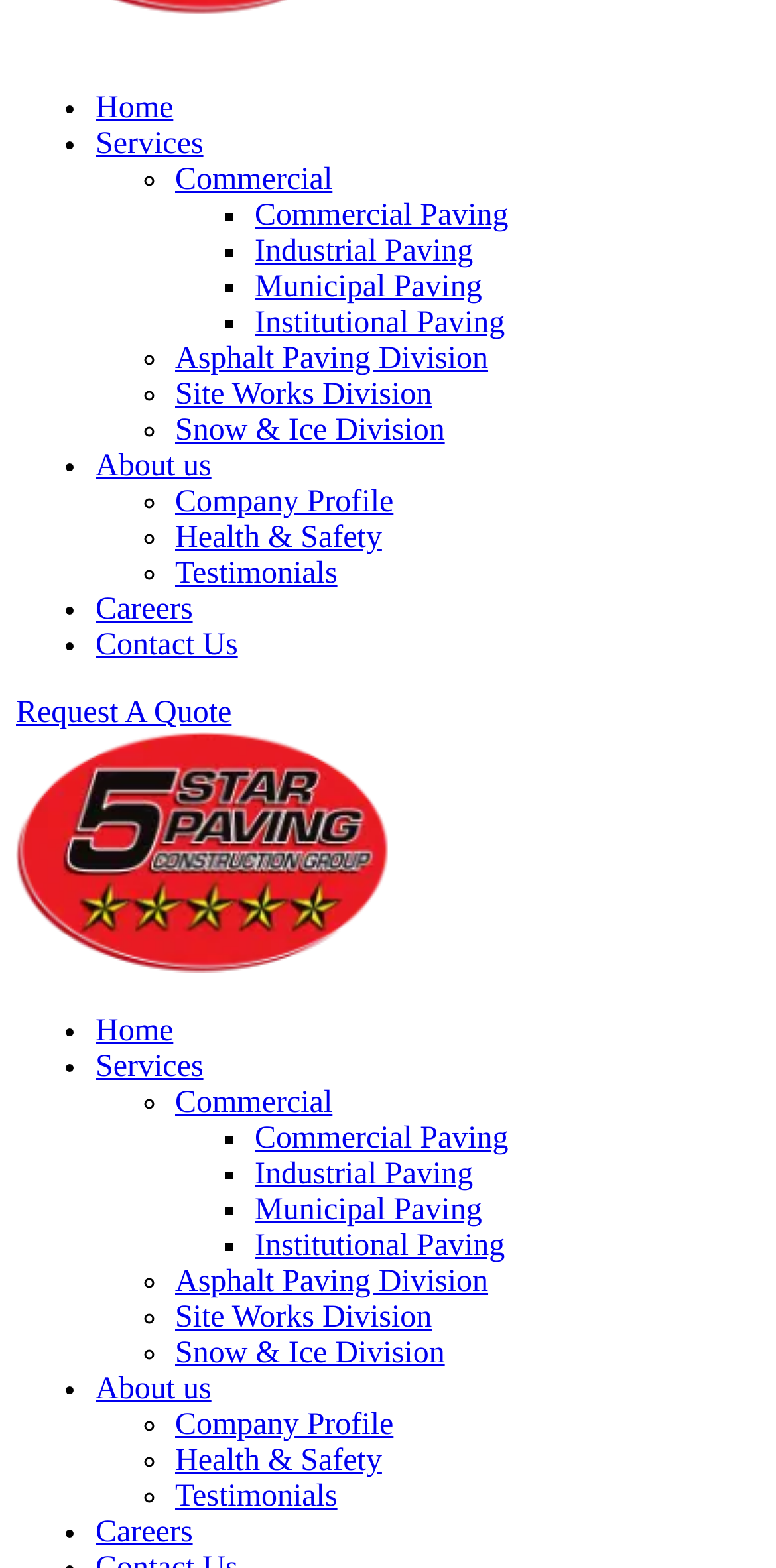Extract the bounding box coordinates for the UI element described by the text: "aria-label="Submit" value="Tìm kiếm"". The coordinates should be in the form of [left, top, right, bottom] with values between 0 and 1.

None